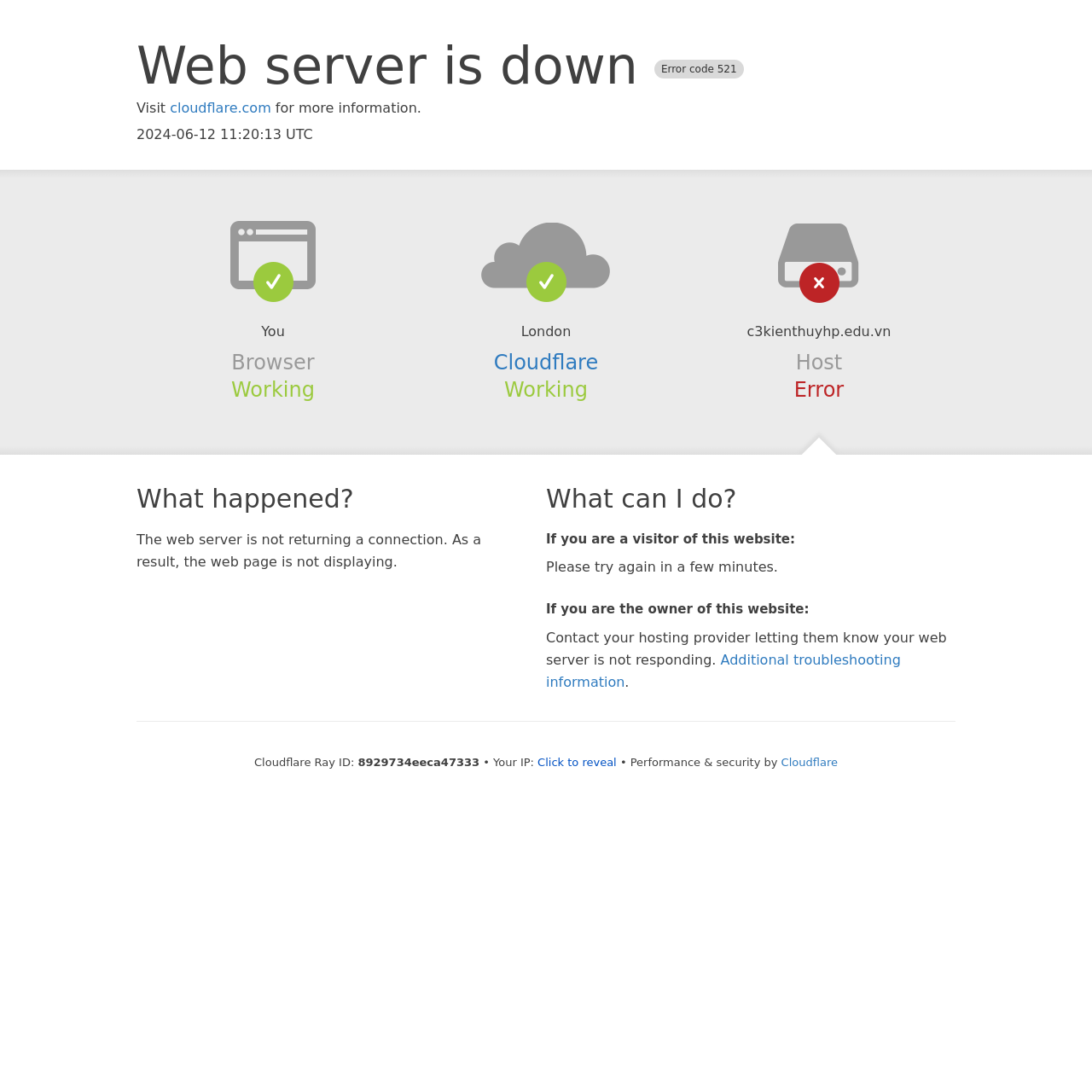Respond to the following query with just one word or a short phrase: 
What is the name of the hosting provider?

Cloudflare